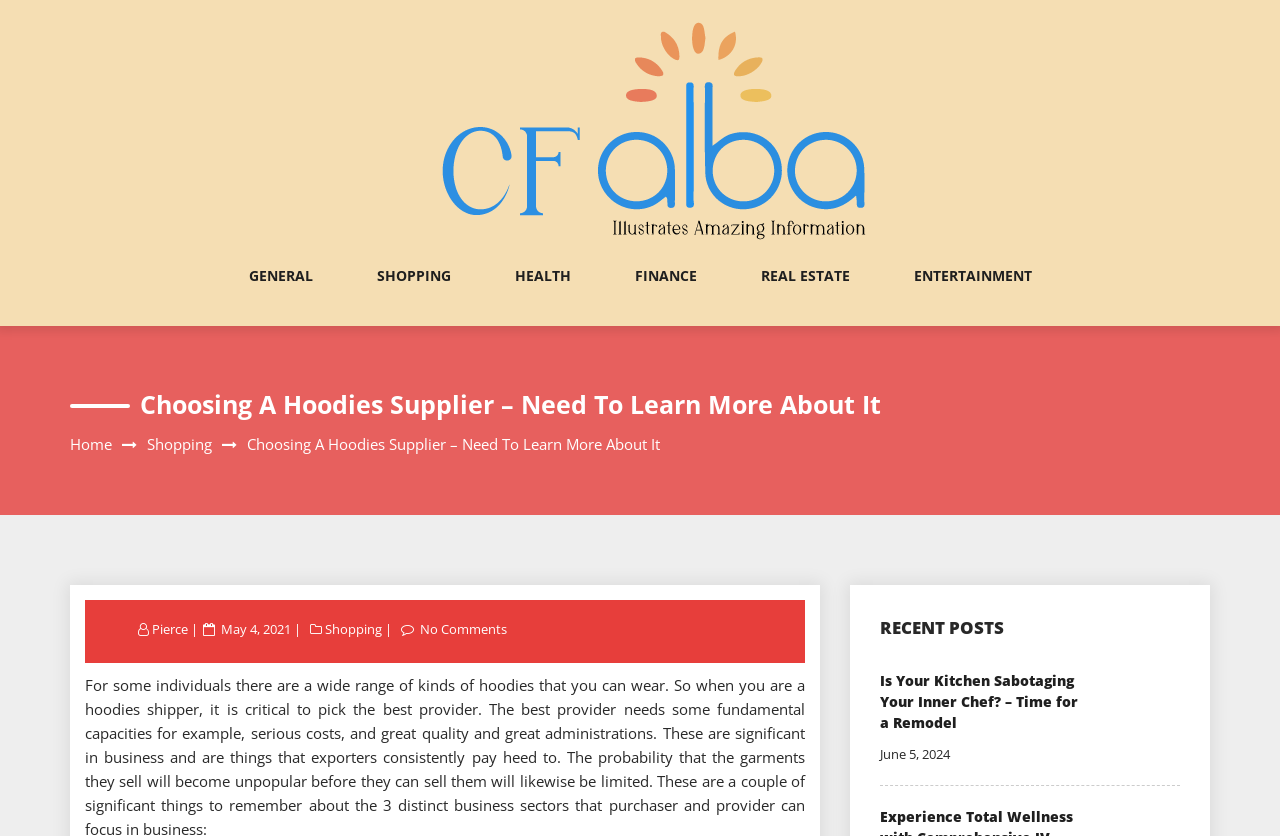Identify the coordinates of the bounding box for the element described below: "Entertainment". Return the coordinates as four float numbers between 0 and 1: [left, top, right, bottom].

[0.714, 0.318, 0.806, 0.39]